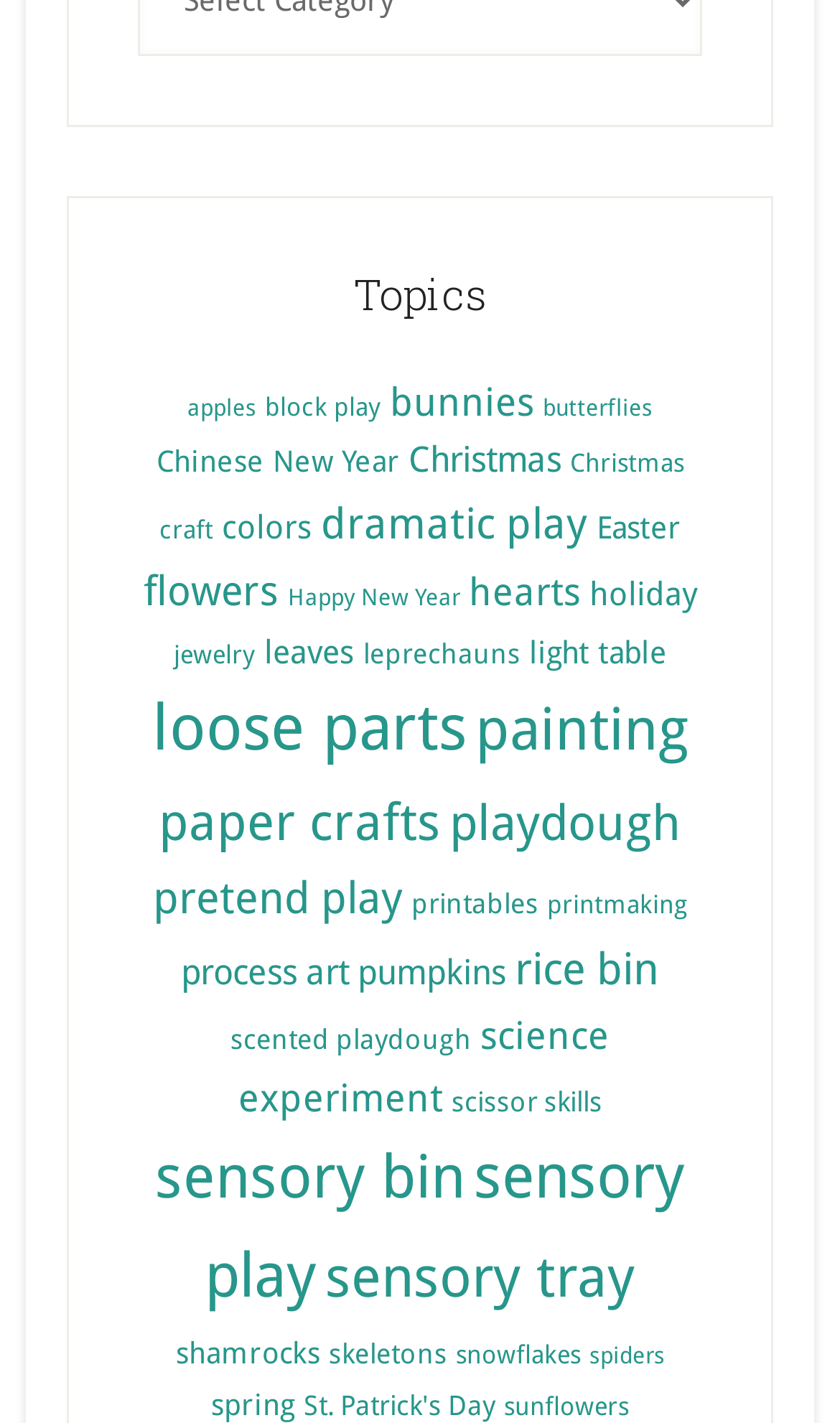Using the provided element description "St. Patrick's Day", determine the bounding box coordinates of the UI element.

[0.362, 0.977, 0.59, 0.999]